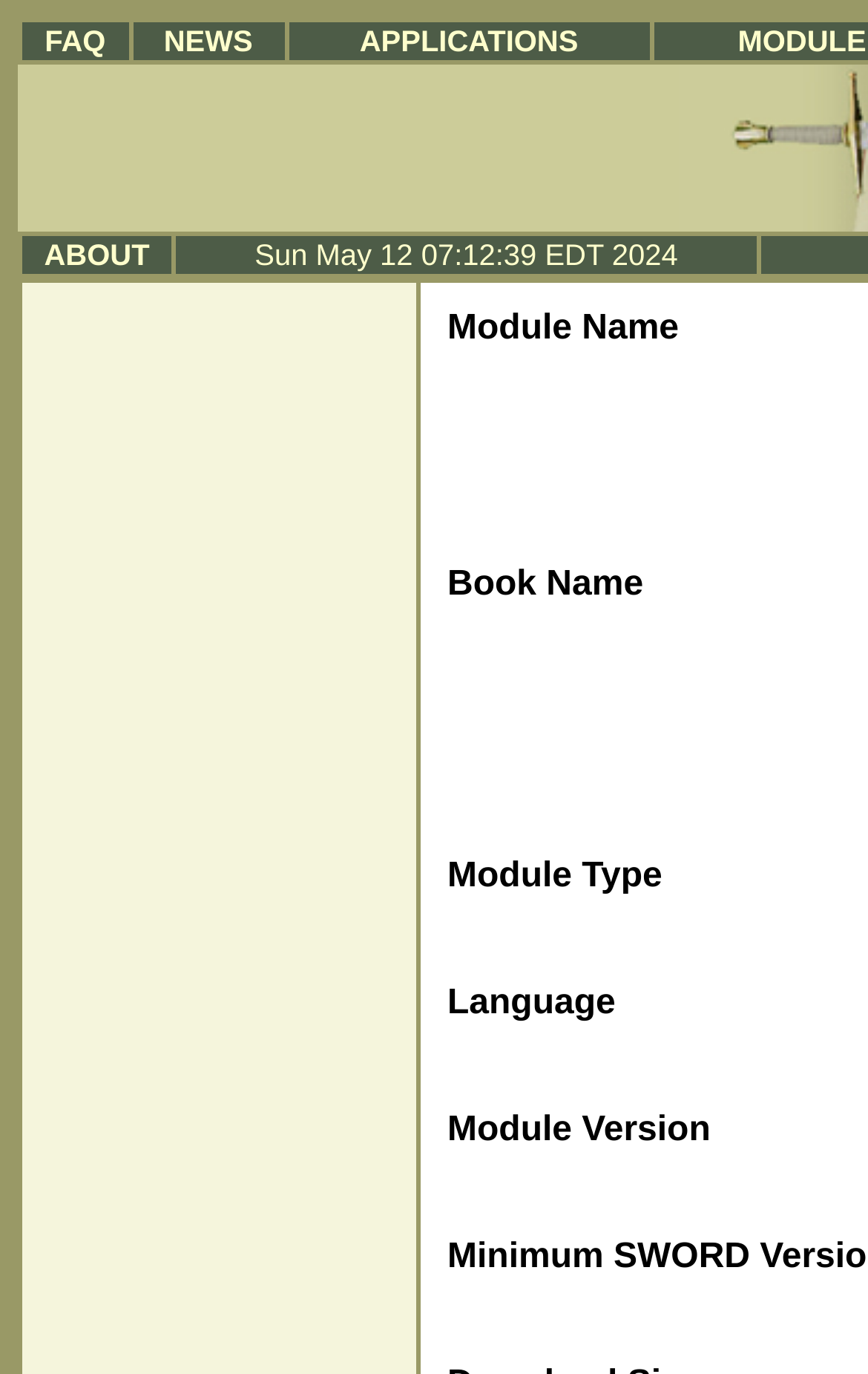Please determine the bounding box coordinates for the UI element described as: "News".

[0.189, 0.018, 0.291, 0.042]